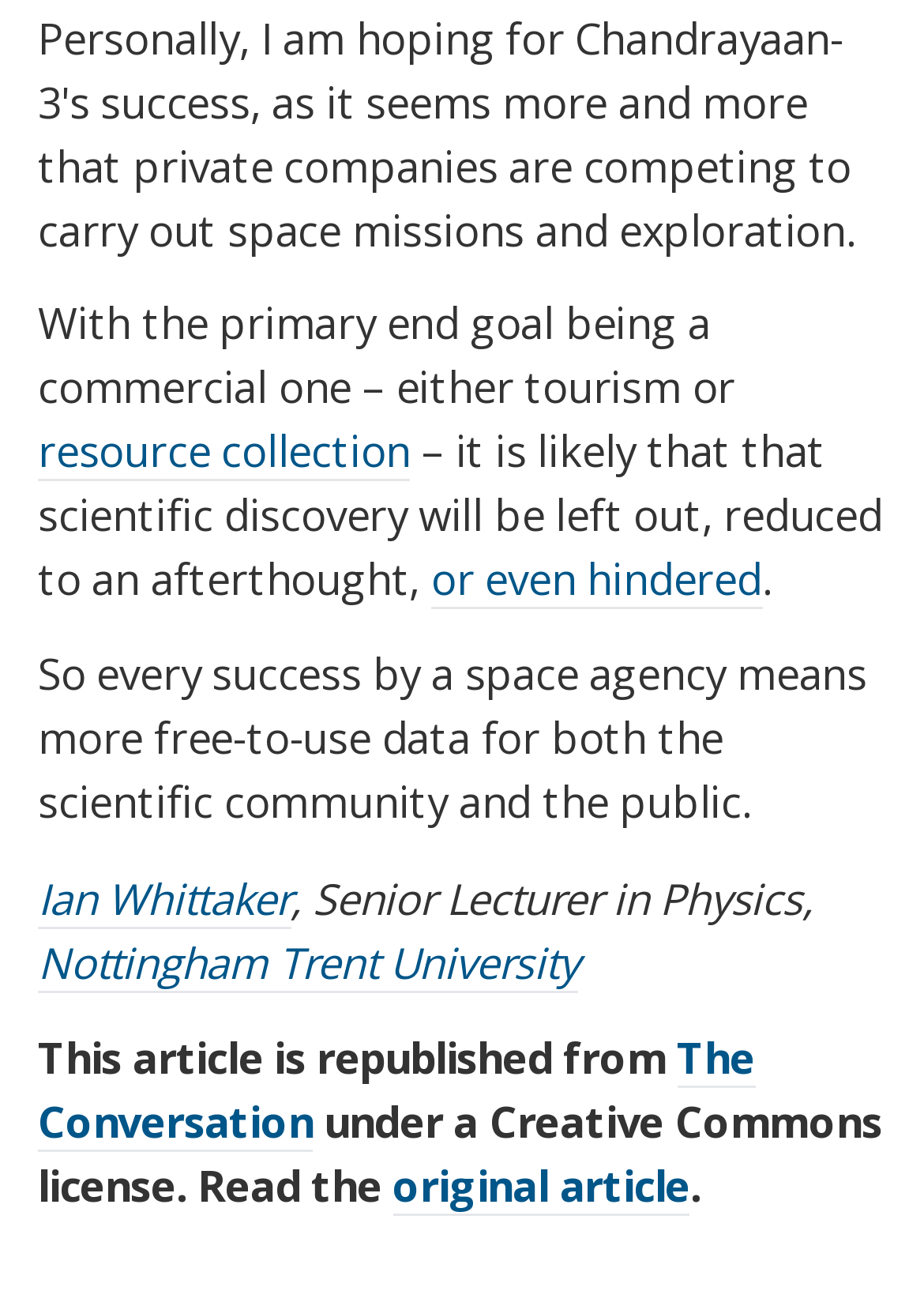Based on what you see in the screenshot, provide a thorough answer to this question: What is the name of the publication where the original article was published?

The text 'This article is republished from The Conversation under a Creative Commons license.' indicates that the original article was published in The Conversation.